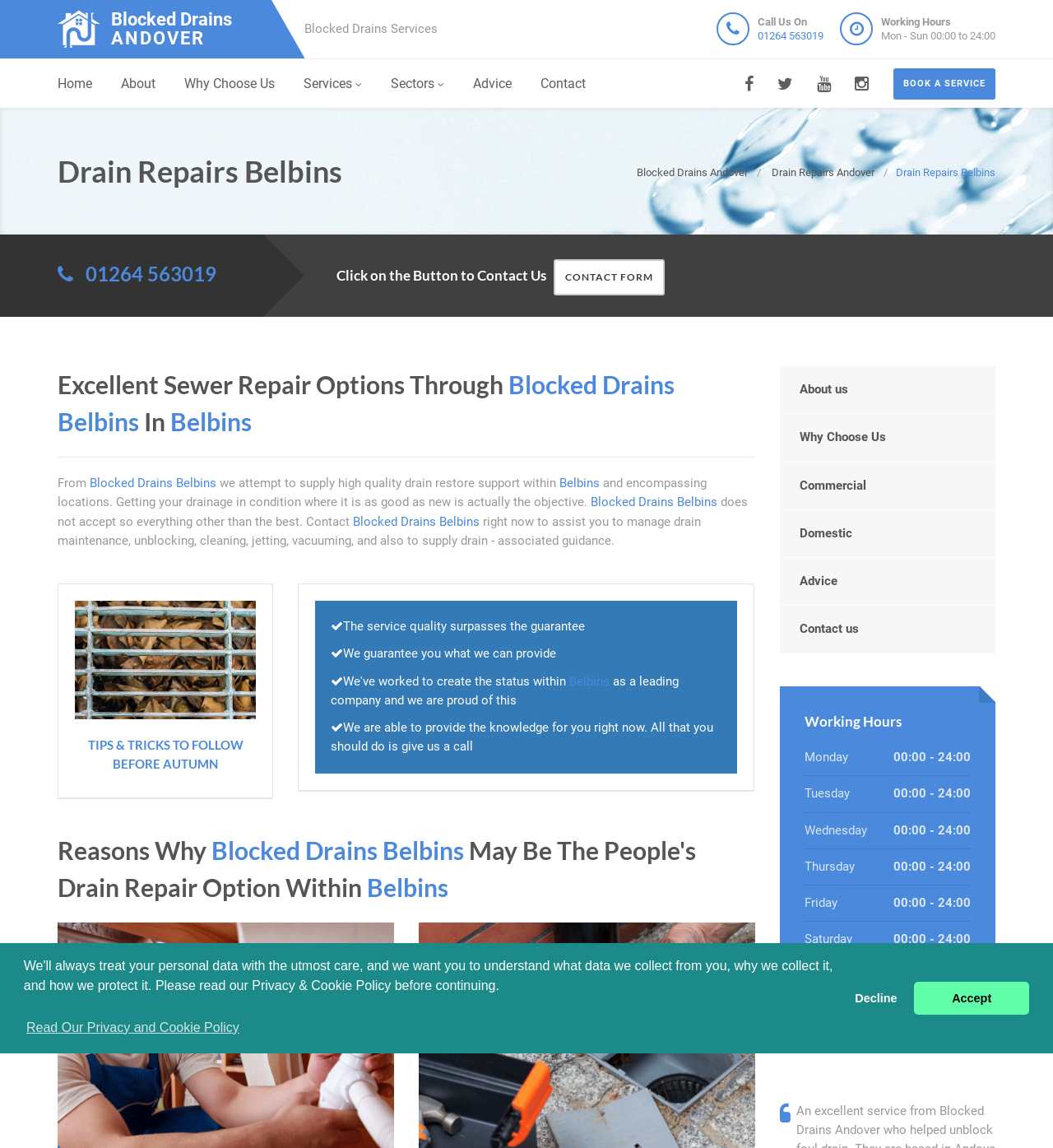Specify the bounding box coordinates of the area to click in order to execute this command: 'Click on the BOOK A SERVICE button'. The coordinates should consist of four float numbers ranging from 0 to 1, and should be formatted as [left, top, right, bottom].

[0.848, 0.059, 0.945, 0.086]